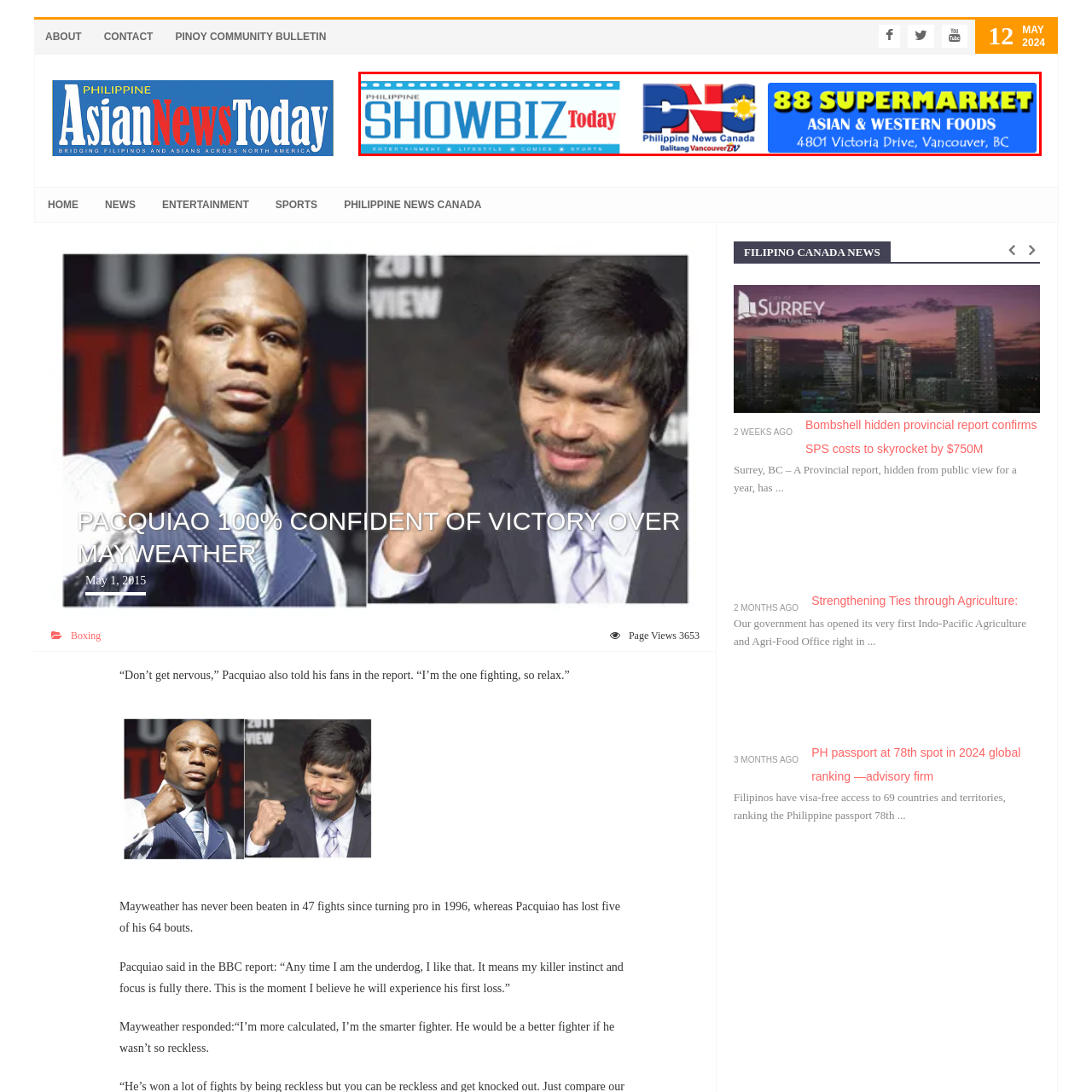Where is 88 SUPERMARKET located?
Carefully examine the image highlighted by the red bounding box and provide a detailed answer to the question.

The advertisement for '88 SUPERMARKET' provides its location, which is 4801 Victoria Drive, Vancouver, BC, making it easily accessible to the local community.